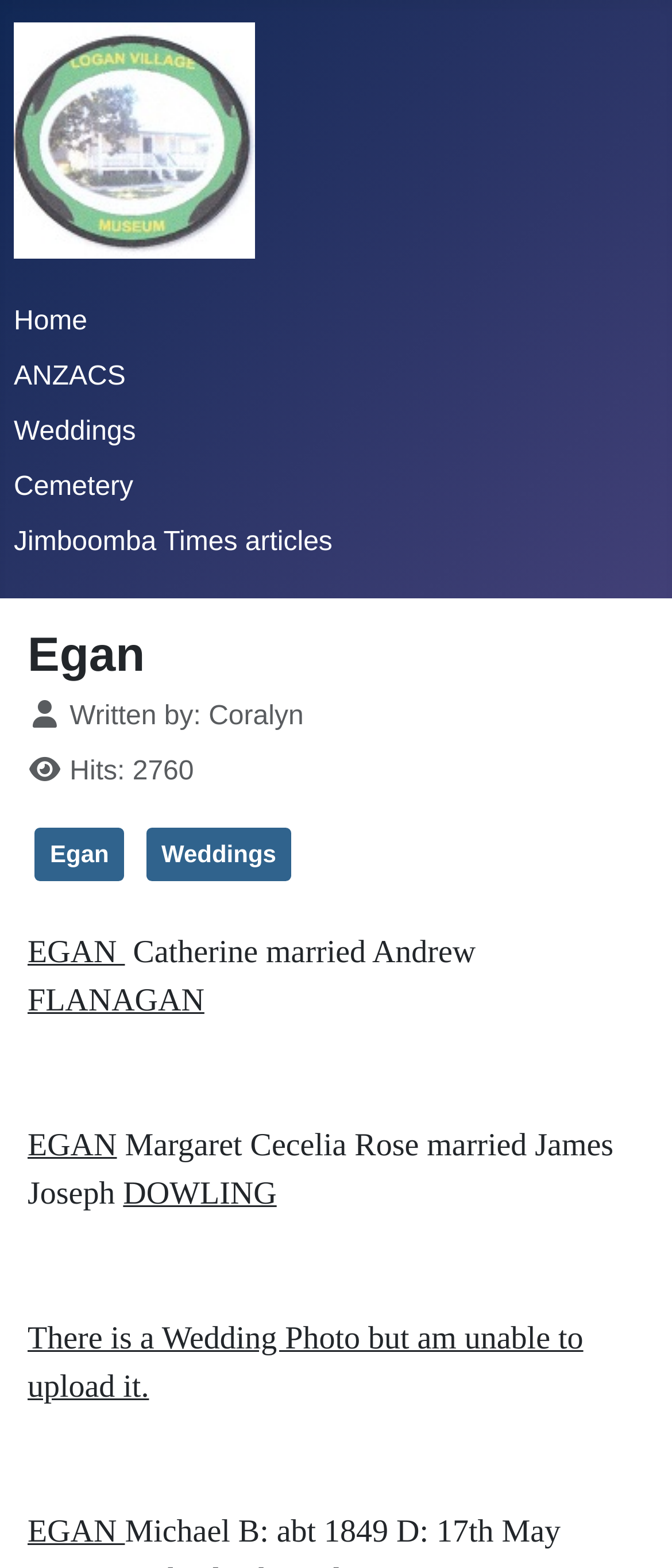Identify the bounding box coordinates for the region to click in order to carry out this instruction: "view Egan's information". Provide the coordinates using four float numbers between 0 and 1, formatted as [left, top, right, bottom].

[0.051, 0.528, 0.185, 0.562]